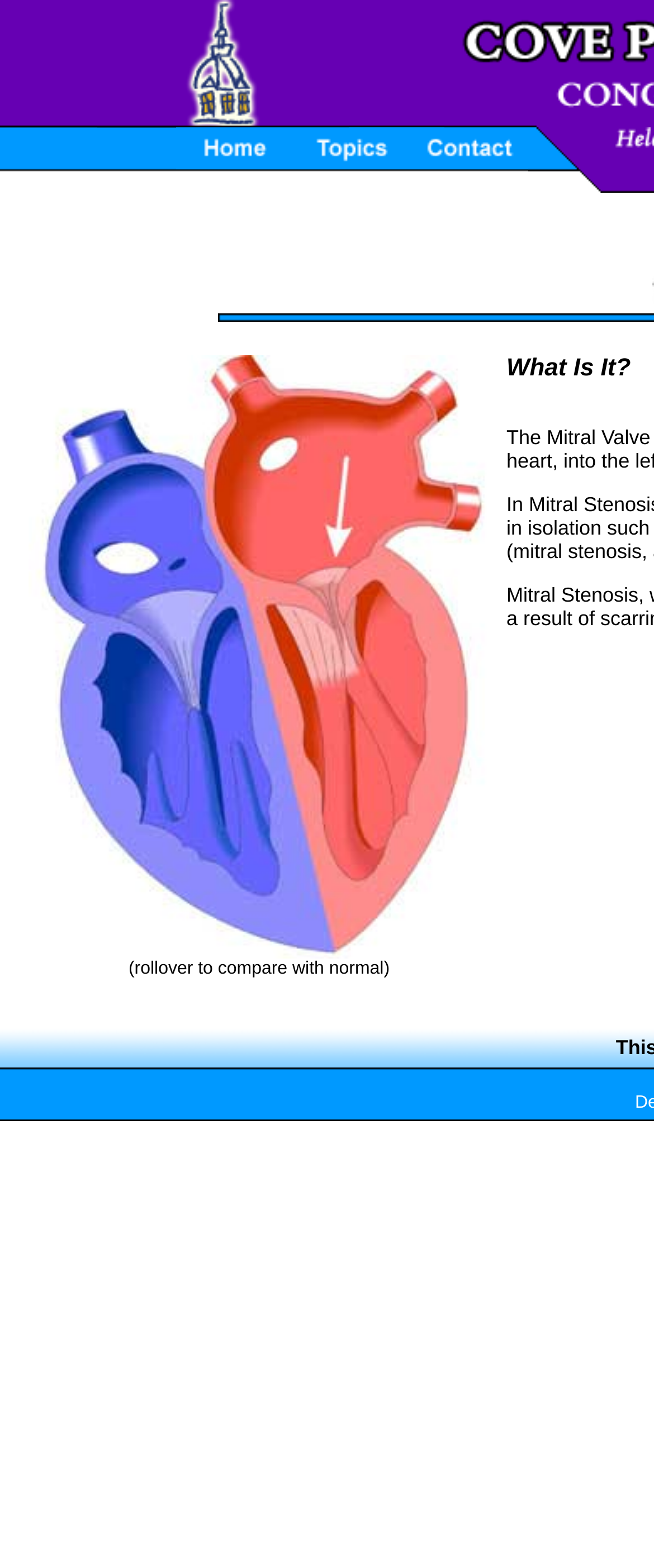Write an extensive caption that covers every aspect of the webpage.

The webpage is about the Cove Point Foundation Congenital Heart Resource Center, which is a comprehensive resource for information on pediatric and adult congenital heart disease. 

At the top of the page, there is a header section with a logo image on the left side, taking up about half of the width. 

Below the header, there is a navigation menu with three main sections: "Home Page", "Topic List", and "Contact". Each section has a corresponding image and a link. The navigation menu is divided into three equal parts, with "Home Page" on the left, "Topic List" in the middle, and "Contact" on the right.

On the left side of the page, there is a large section that takes up about two-thirds of the page's width. This section has a link and an image, with a caption "rollover to compare with normal". The image is quite large, taking up most of the section's space.

On the right side of the page, there is a smaller section that takes up about a quarter of the page's width. This section is empty, with no text or images.

Overall, the webpage has a simple and organized layout, with clear headings and concise text. The use of images and links helps to break up the content and make it more engaging for the user.